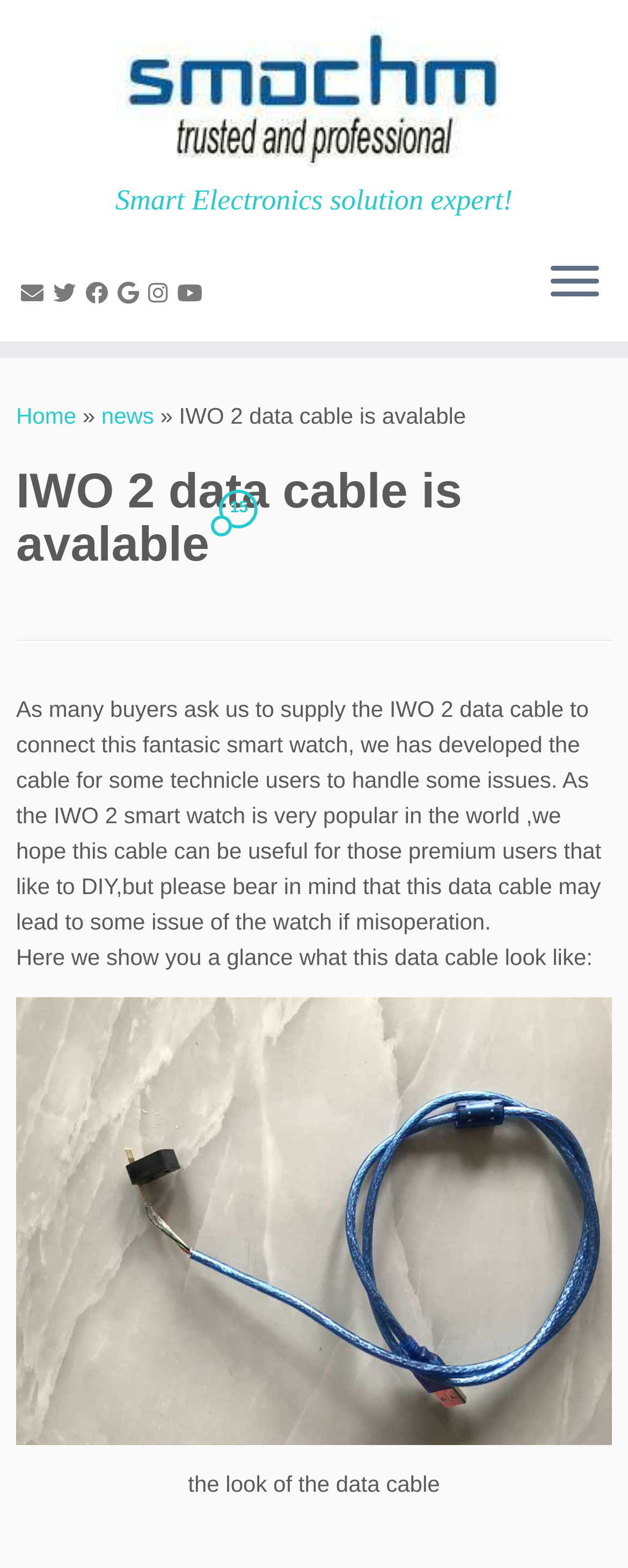Identify the text that serves as the heading for the webpage and generate it.

IWO 2 data cable is avalable 15